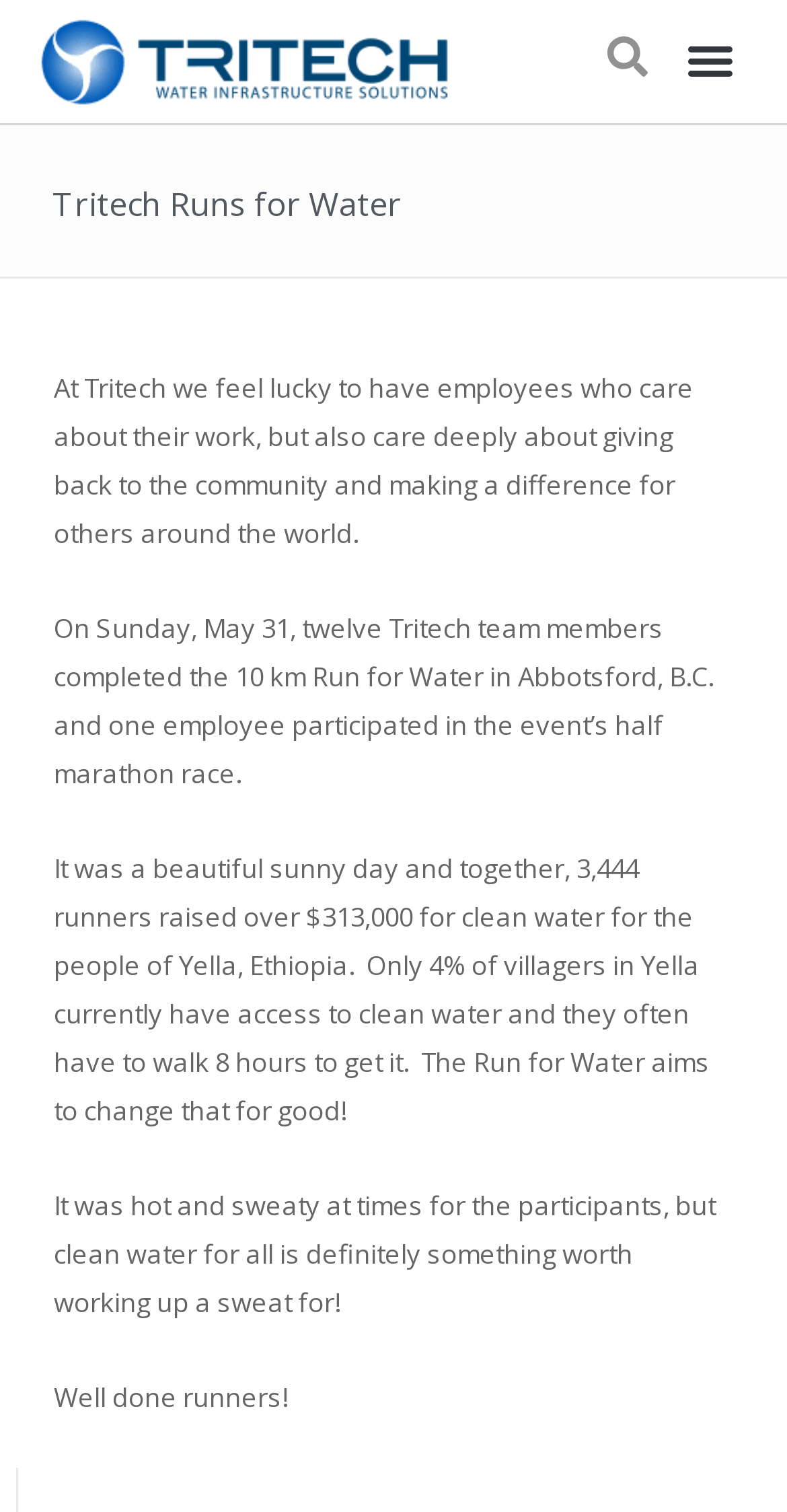Look at the image and answer the question in detail:
What is the total amount raised for clean water?

The webpage states that 'together, 3,444 runners raised over $313,000 for clean water for the people of Yella, Ethiopia' in the third paragraph.